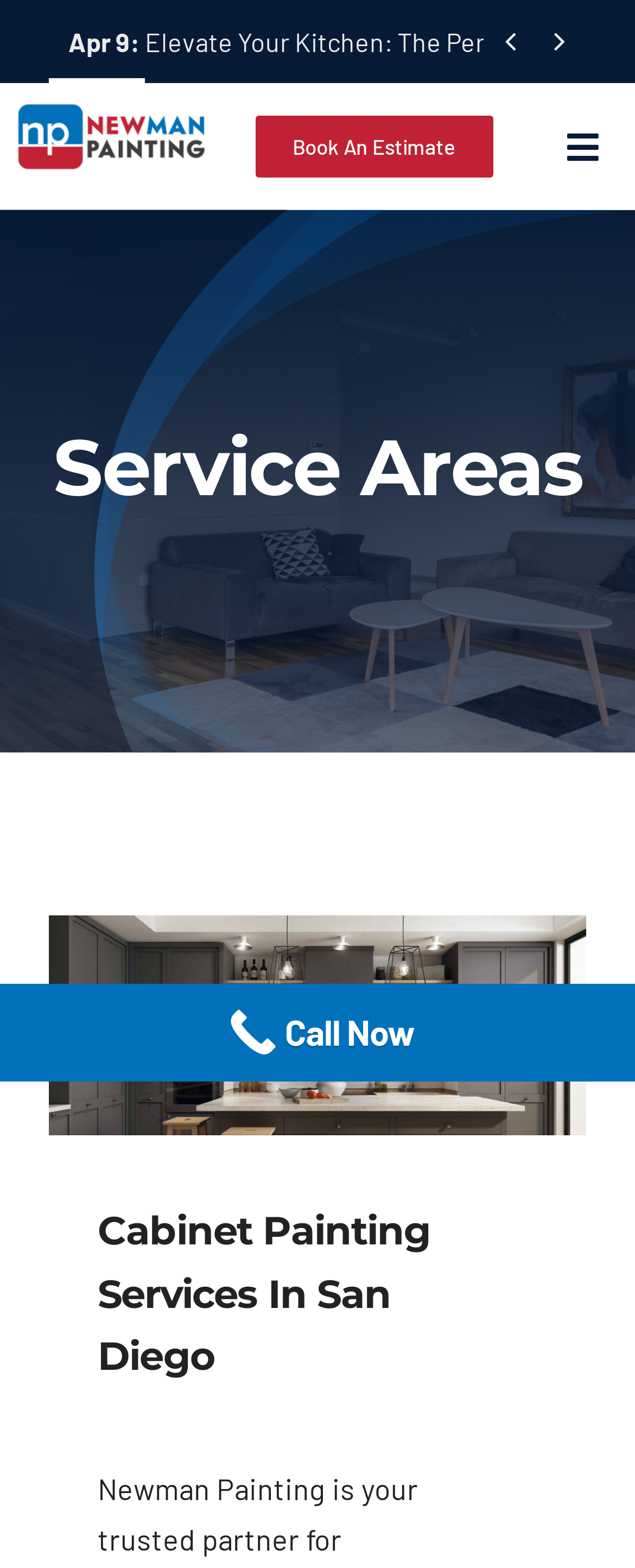Locate the bounding box of the UI element defined by this description: "Call Now". The coordinates should be given as four float numbers between 0 and 1, formatted as [left, top, right, bottom].

[0.0, 0.627, 1.0, 0.69]